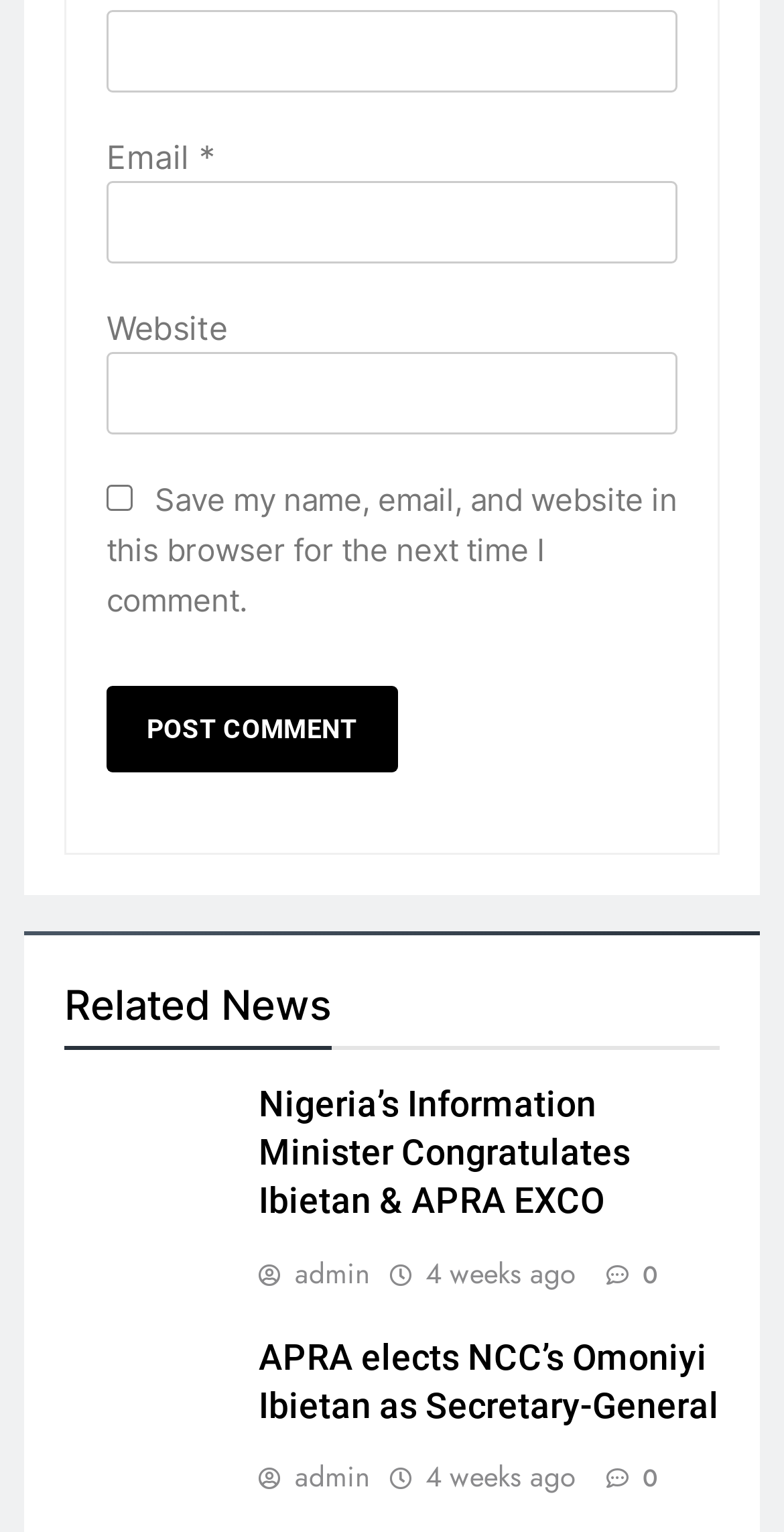Please answer the following question using a single word or phrase: 
What is the purpose of the form?

Commenting